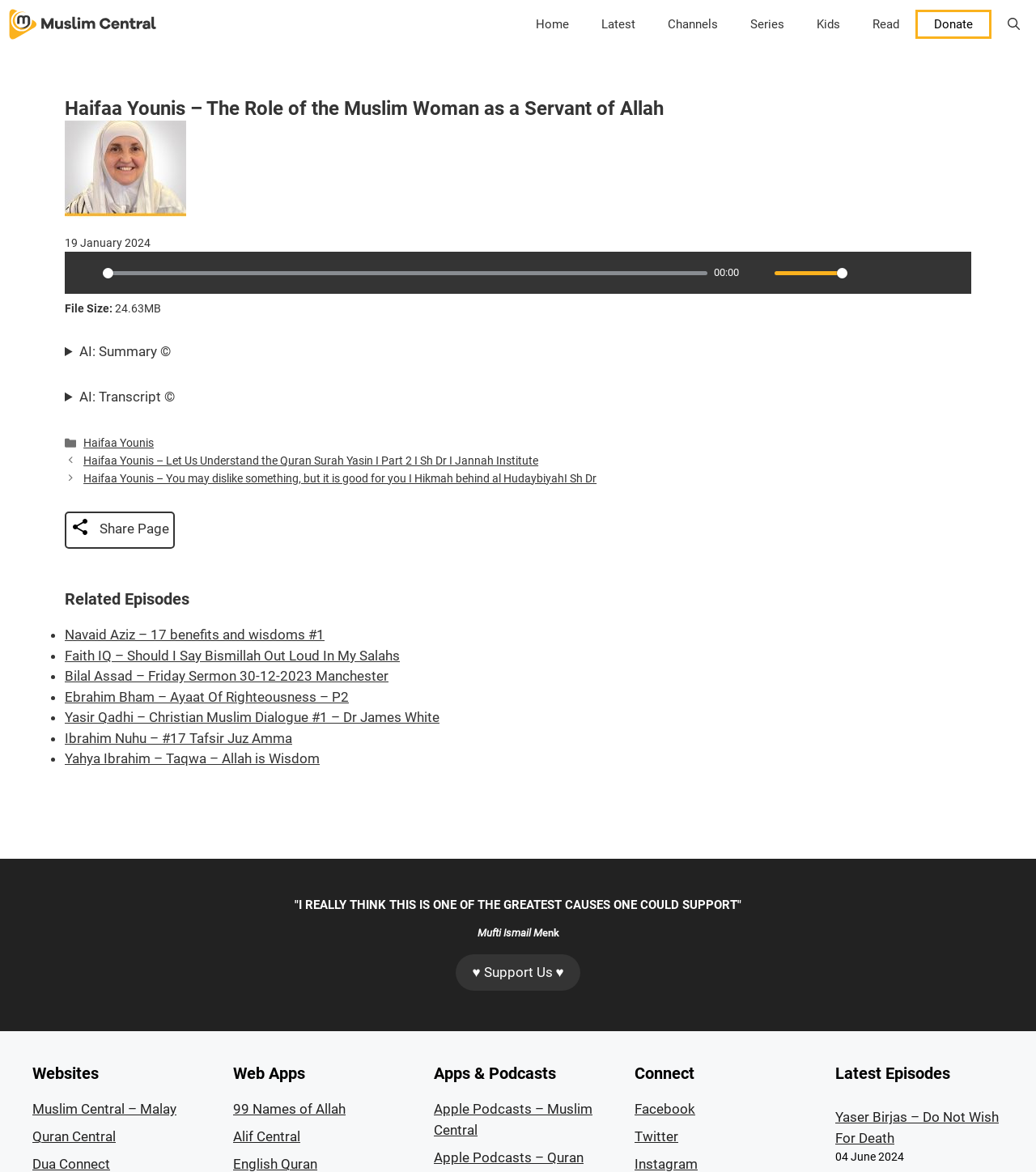Specify the bounding box coordinates of the area to click in order to execute this command: 'Support Muslim Central'. The coordinates should consist of four float numbers ranging from 0 to 1, and should be formatted as [left, top, right, bottom].

[0.44, 0.814, 0.56, 0.846]